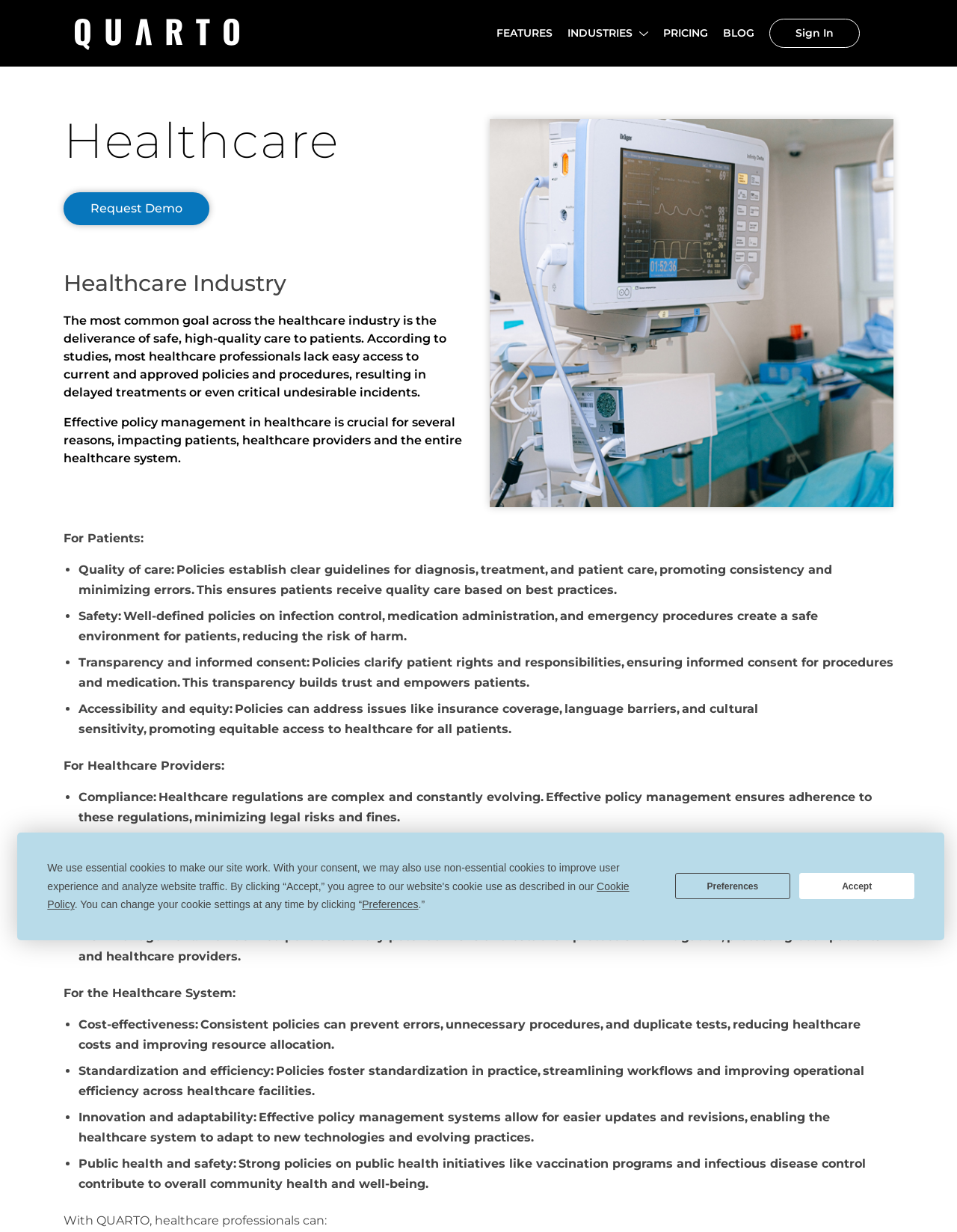Utilize the details in the image to thoroughly answer the following question: What is the benefit of effective policy management for patients?

As mentioned on the webpage, effective policy management in healthcare creates a safe environment for patients, reducing the risk of harm, and ensuring patients receive quality care based on best practices.